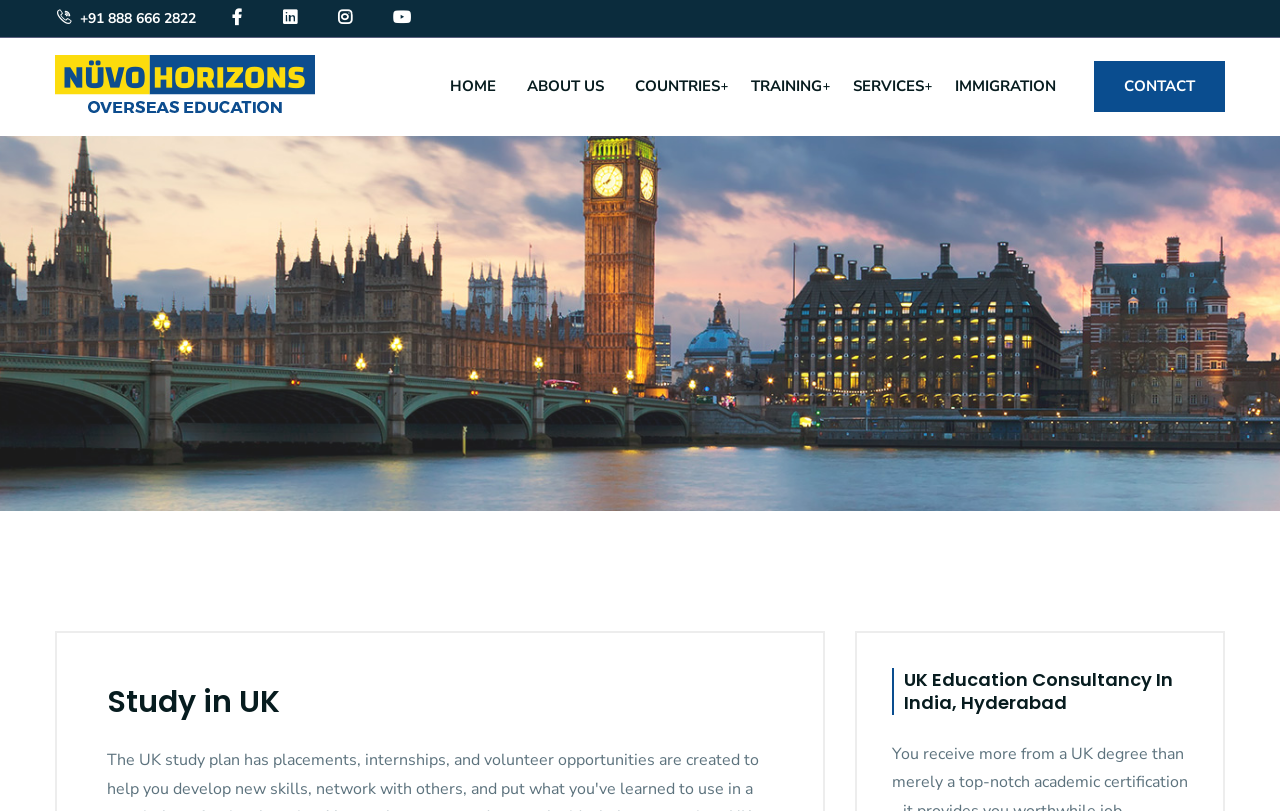Please provide the bounding box coordinates for the element that needs to be clicked to perform the instruction: "Learn about IMMIGRATION services". The coordinates must consist of four float numbers between 0 and 1, formatted as [left, top, right, bottom].

[0.74, 0.066, 0.831, 0.148]